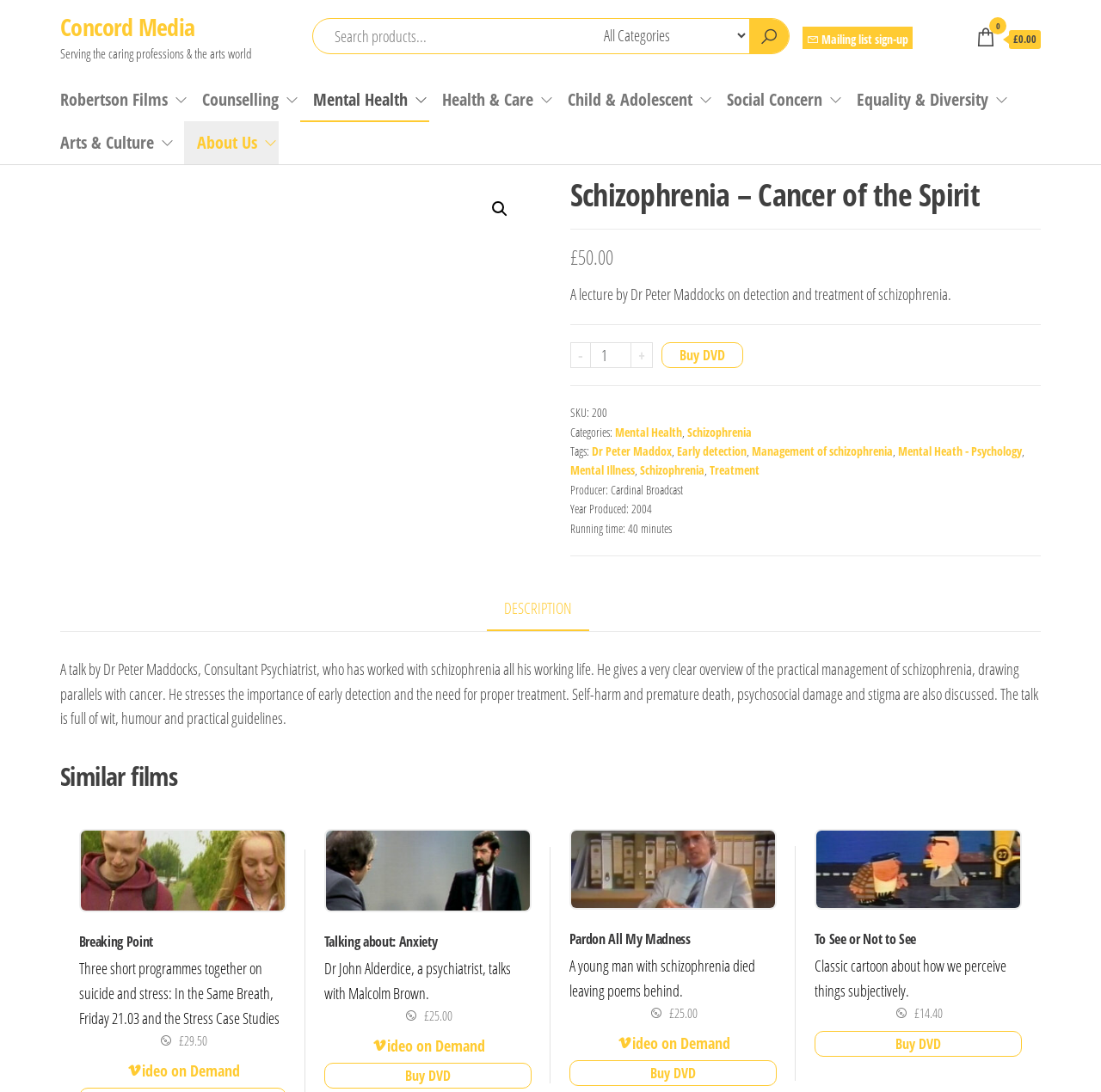Bounding box coordinates are given in the format (top-left x, top-left y, bottom-right x, bottom-right y). All values should be floating point numbers between 0 and 1. Provide the bounding box coordinate for the UI element described as: Pardon All My Madness

[0.517, 0.759, 0.706, 0.867]